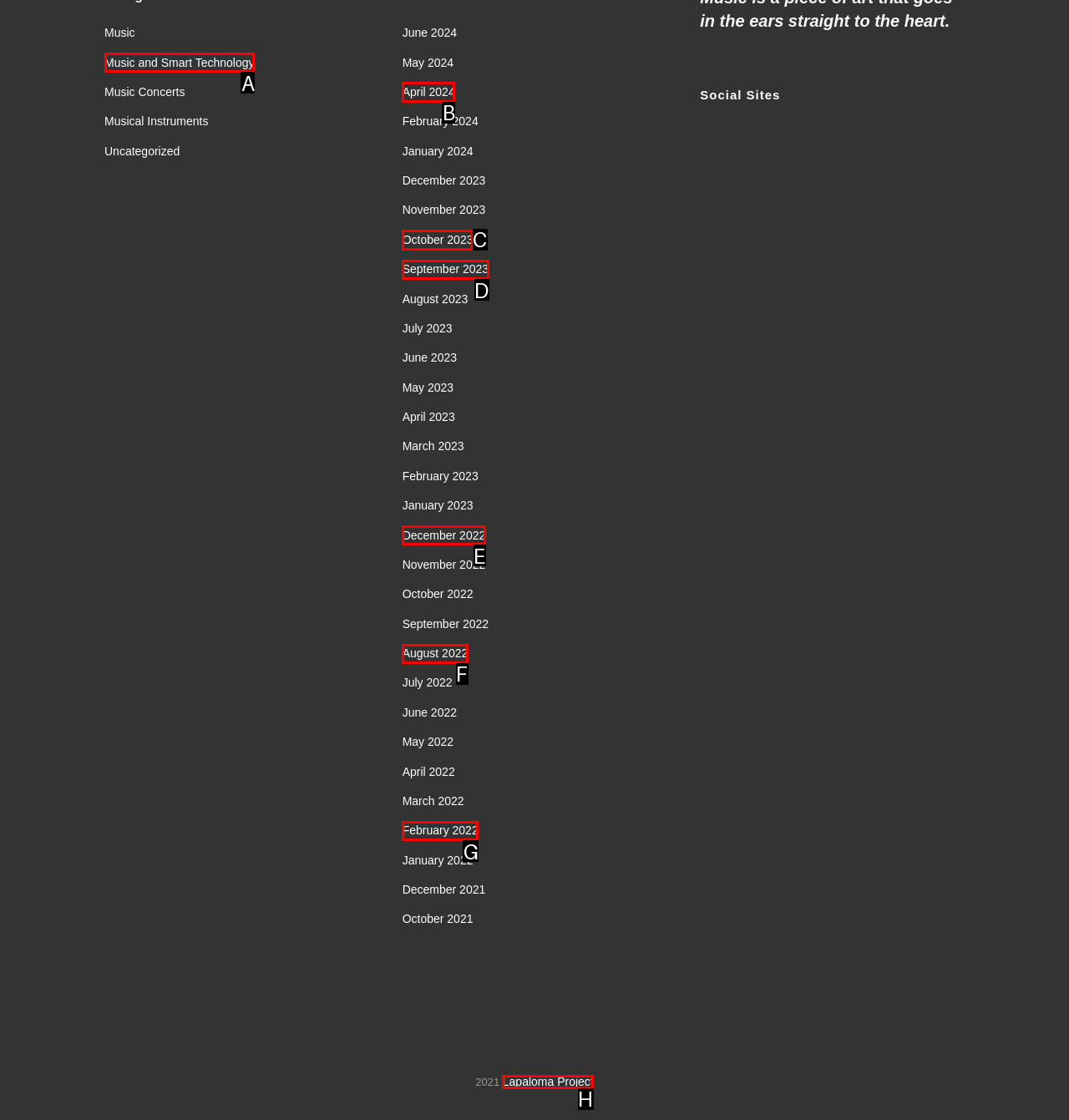Determine the HTML element to click for the instruction: Go to Lapaloma Project.
Answer with the letter corresponding to the correct choice from the provided options.

H